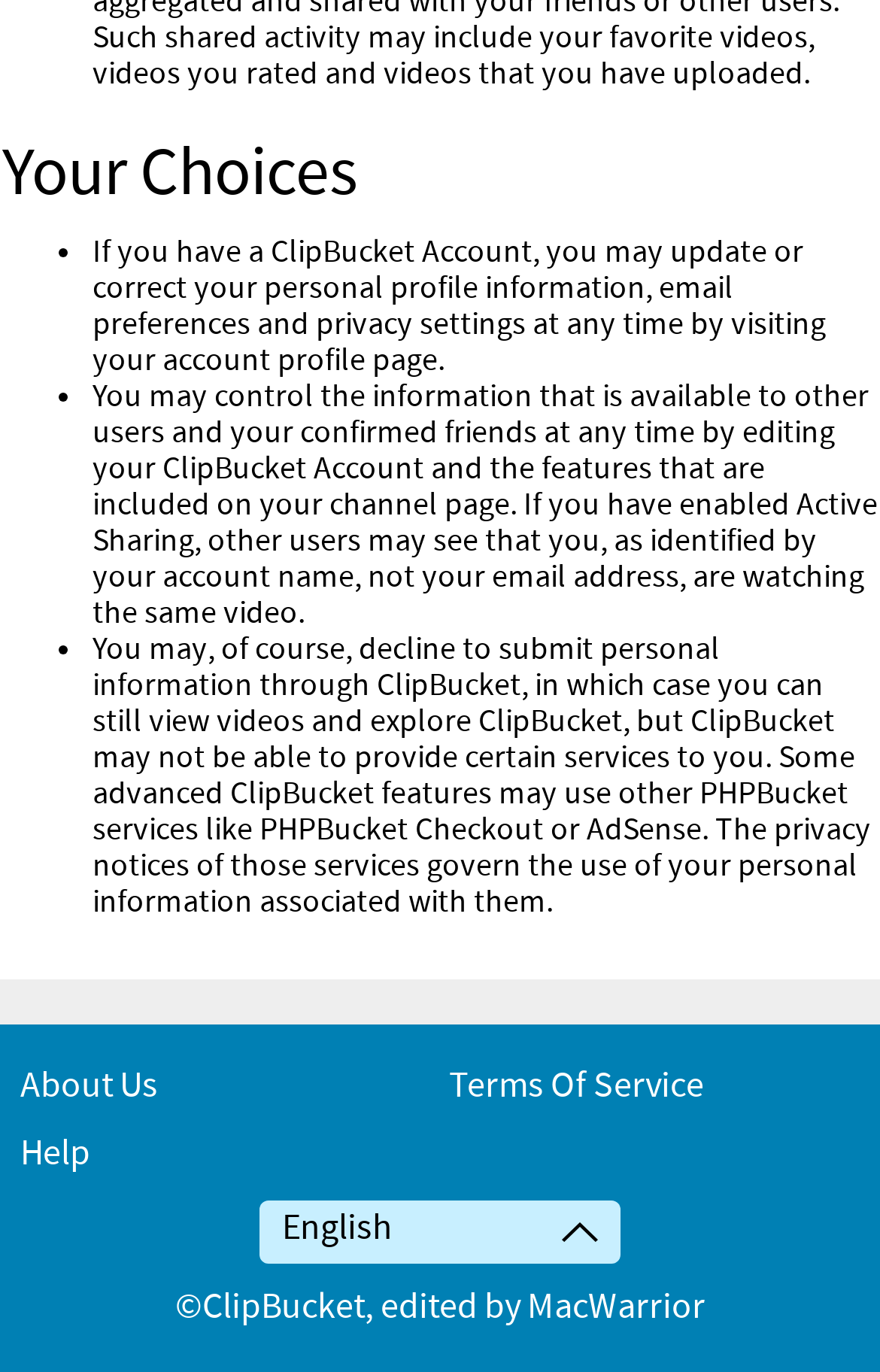What is the purpose of the ClipBucket account?
Refer to the image and give a detailed answer to the question.

Based on the webpage, it is stated that 'If you have a ClipBucket Account, you may update or correct your personal profile information, email preferences and privacy settings at any time by visiting your account profile page.' This implies that the purpose of the ClipBucket account is to update personal profile information.